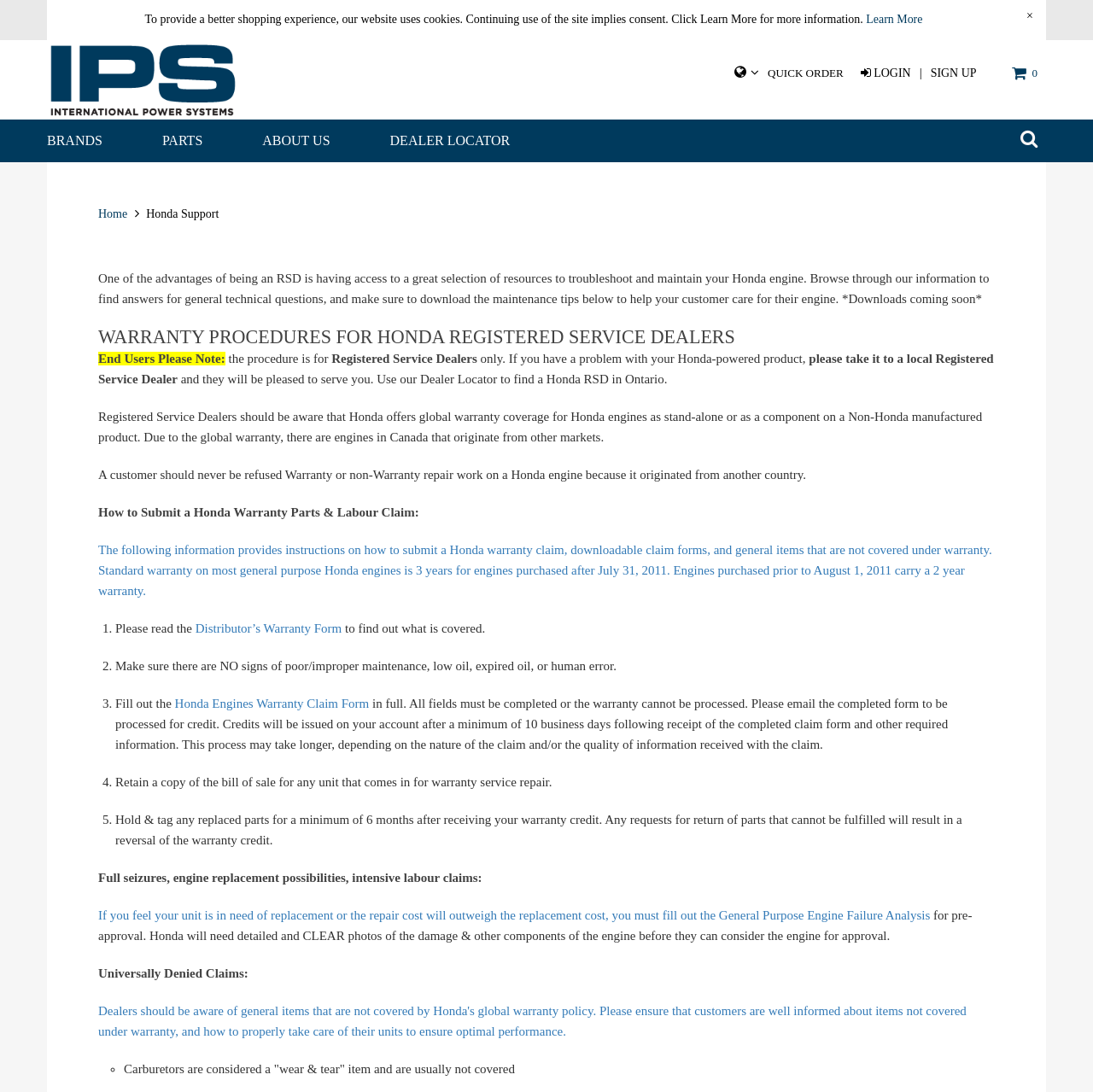What type of products are mentioned on this webpage?
Using the information from the image, answer the question thoroughly.

The webpage mentions Honda engines and provides information on how to troubleshoot and maintain them, as well as warranty procedures and claim forms, indicating that the products being referred to are Honda engines.